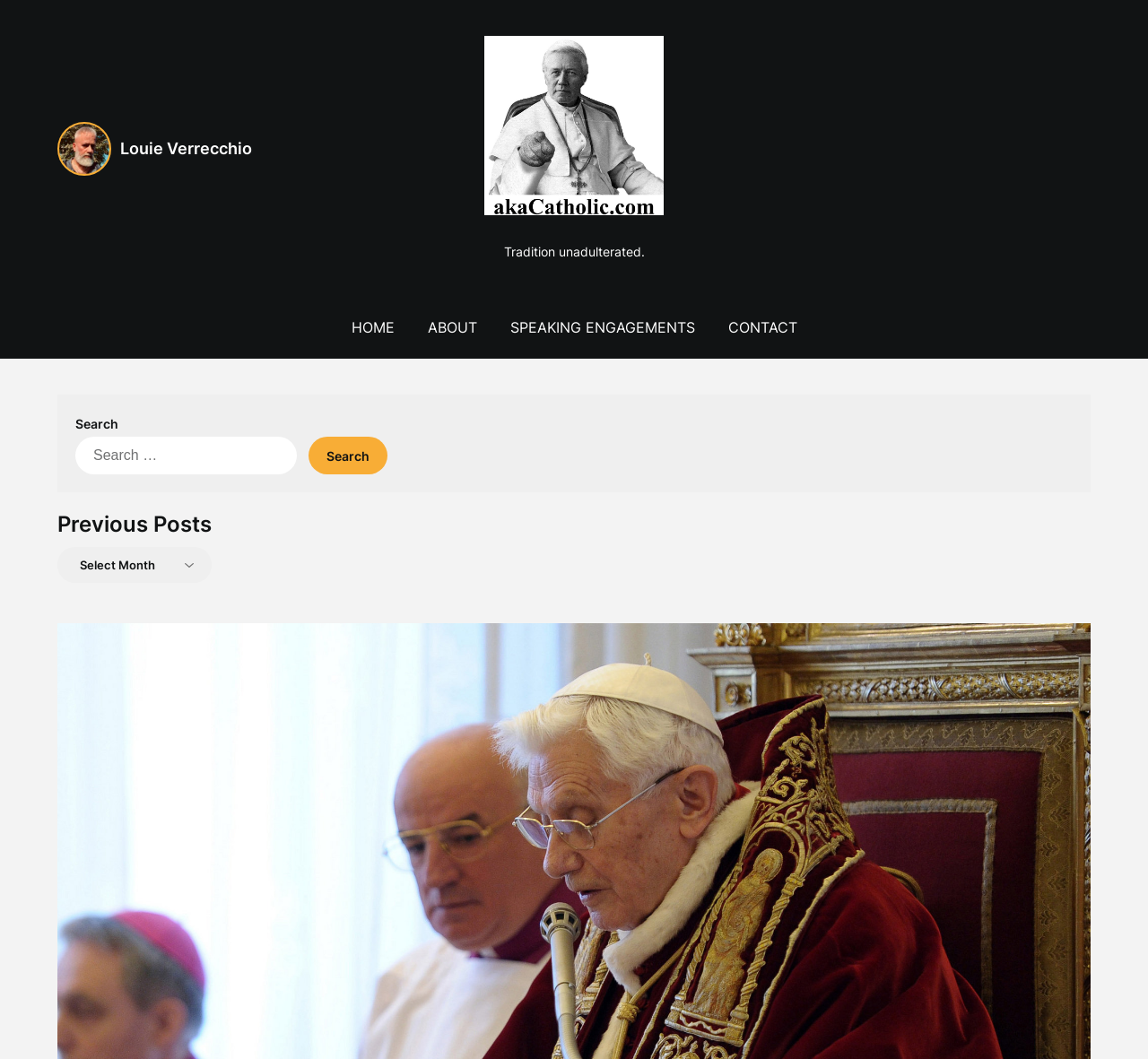Can you pinpoint the bounding box coordinates for the clickable element required for this instruction: "view previous posts"? The coordinates should be four float numbers between 0 and 1, i.e., [left, top, right, bottom].

[0.05, 0.482, 0.95, 0.508]